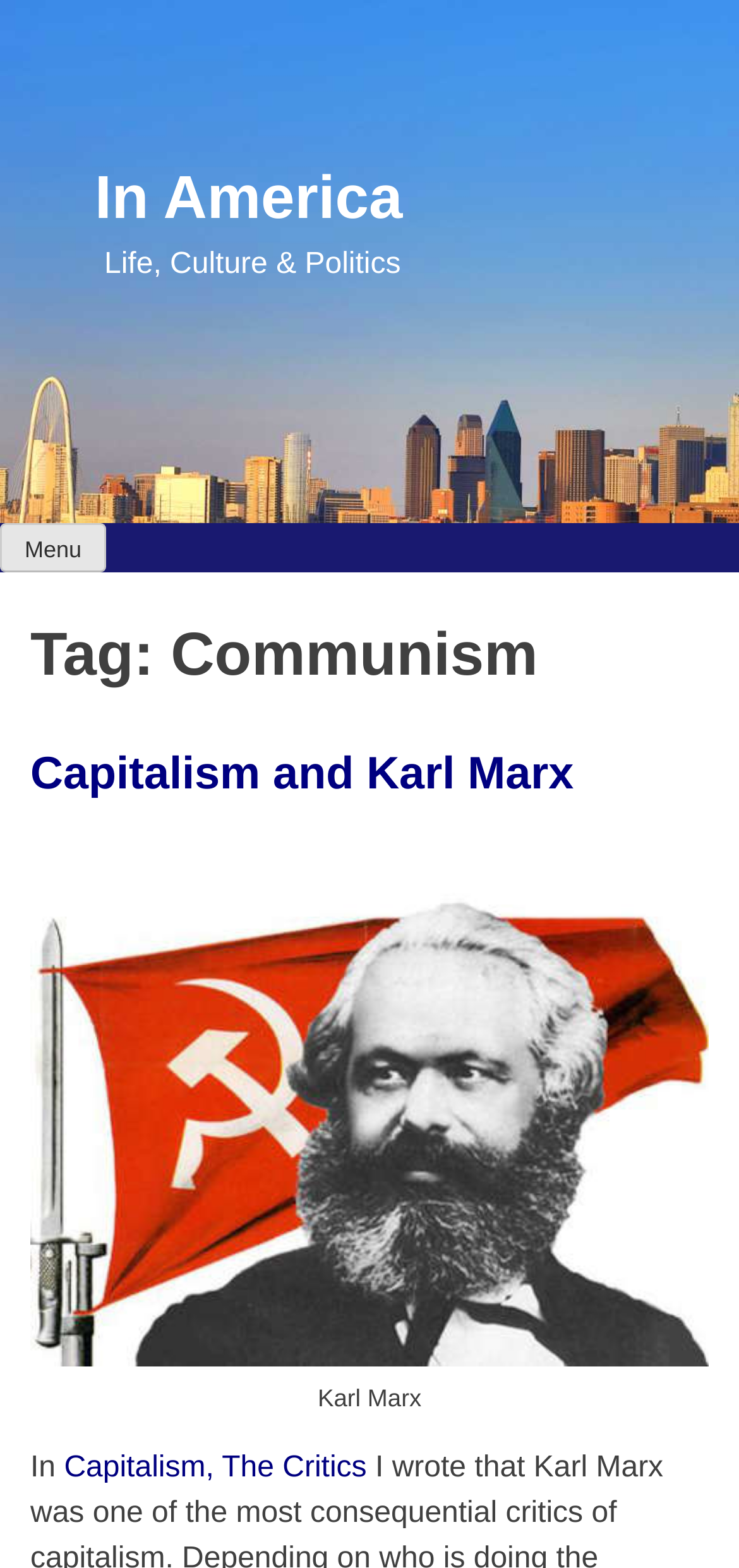Determine the bounding box for the UI element described here: "Menu".

[0.0, 0.334, 0.144, 0.365]